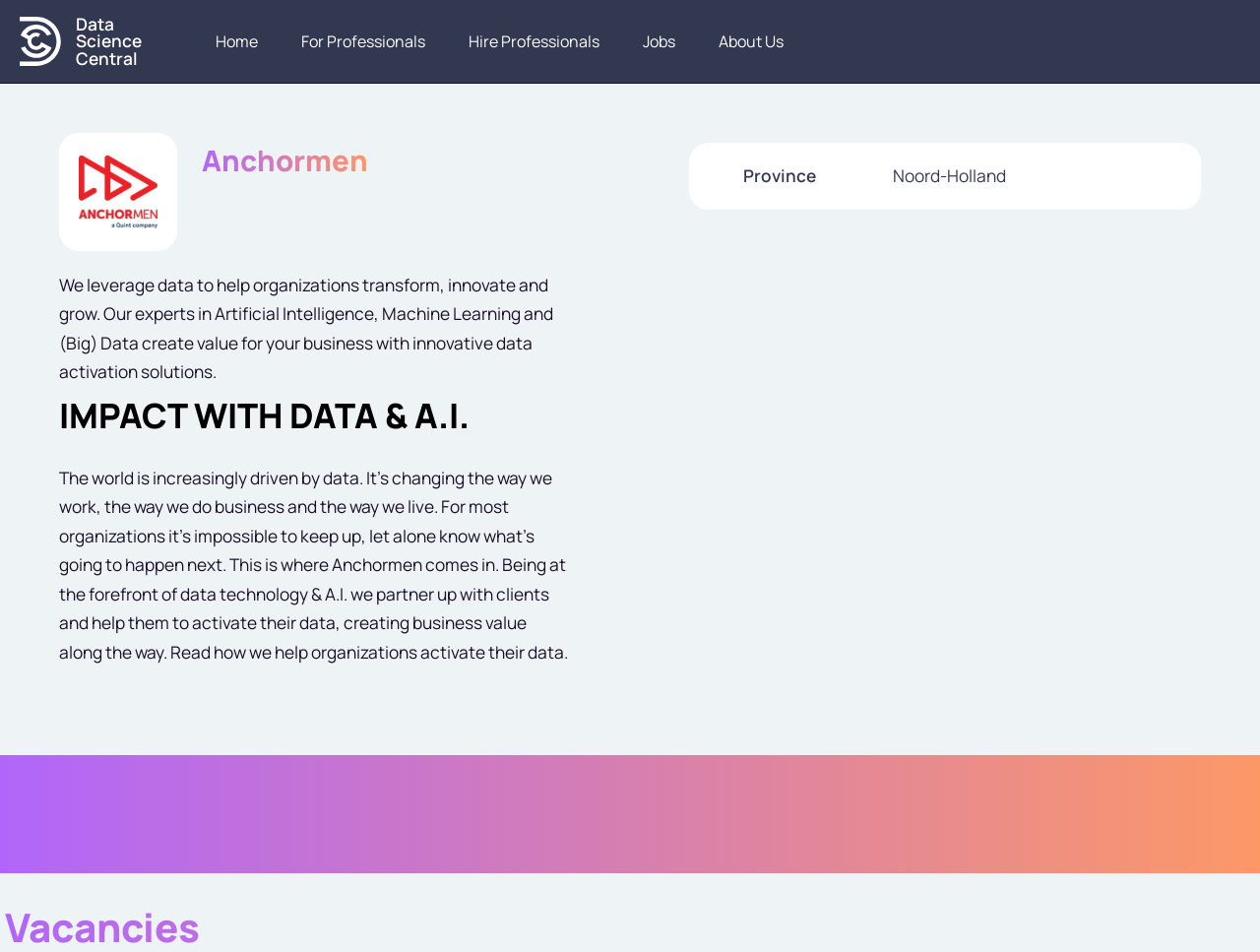Extract the bounding box coordinates for the UI element described by the text: "Jobs". The coordinates should be in the form of [left, top, right, bottom] with values between 0 and 1.

[0.493, 0.0, 0.553, 0.087]